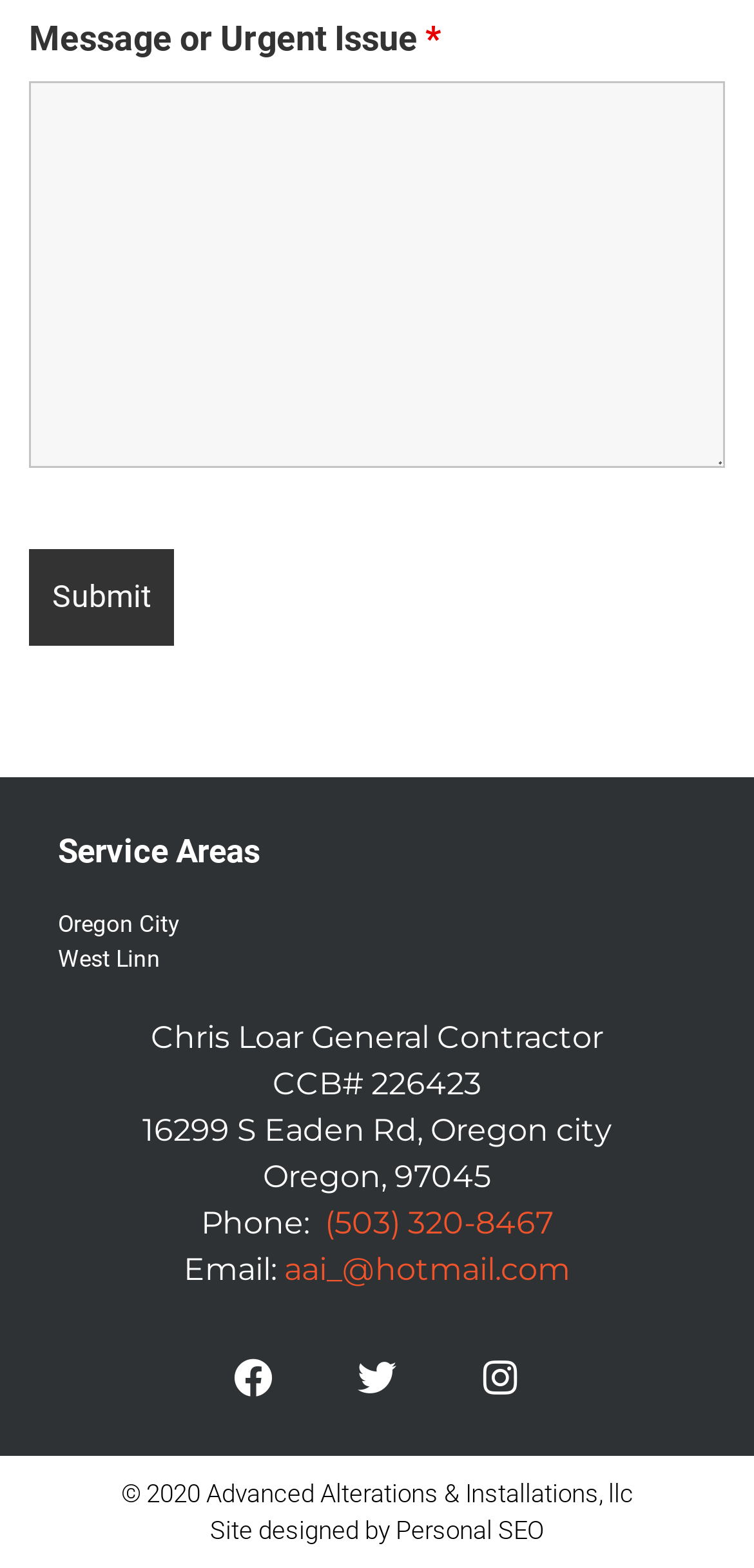Locate the bounding box of the UI element described in the following text: "Facebook-f".

[0.31, 0.867, 0.362, 0.892]